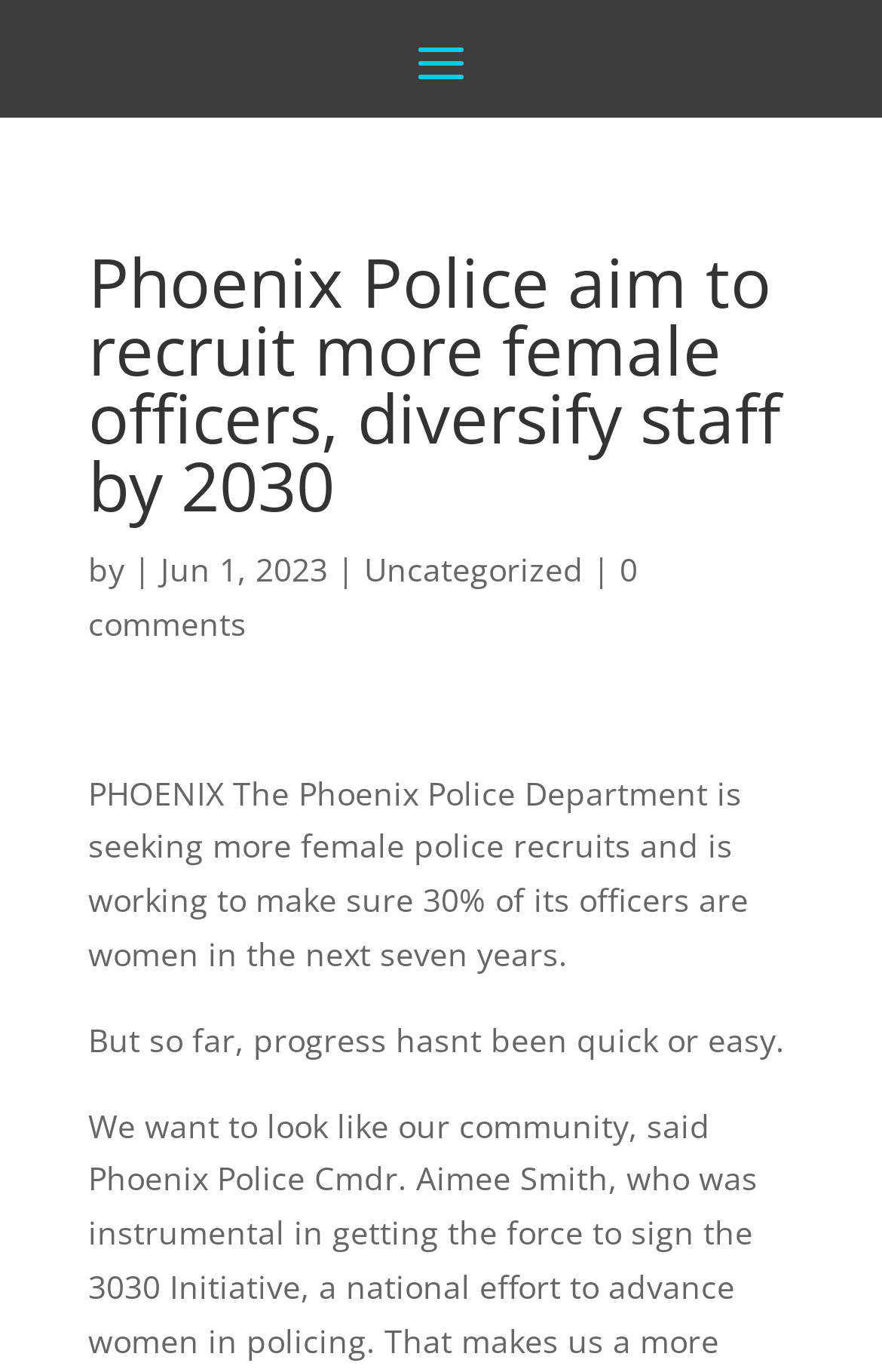Determine the main heading of the webpage and generate its text.

Phoenix Police aim to recruit more female officers, diversify staff by 2030